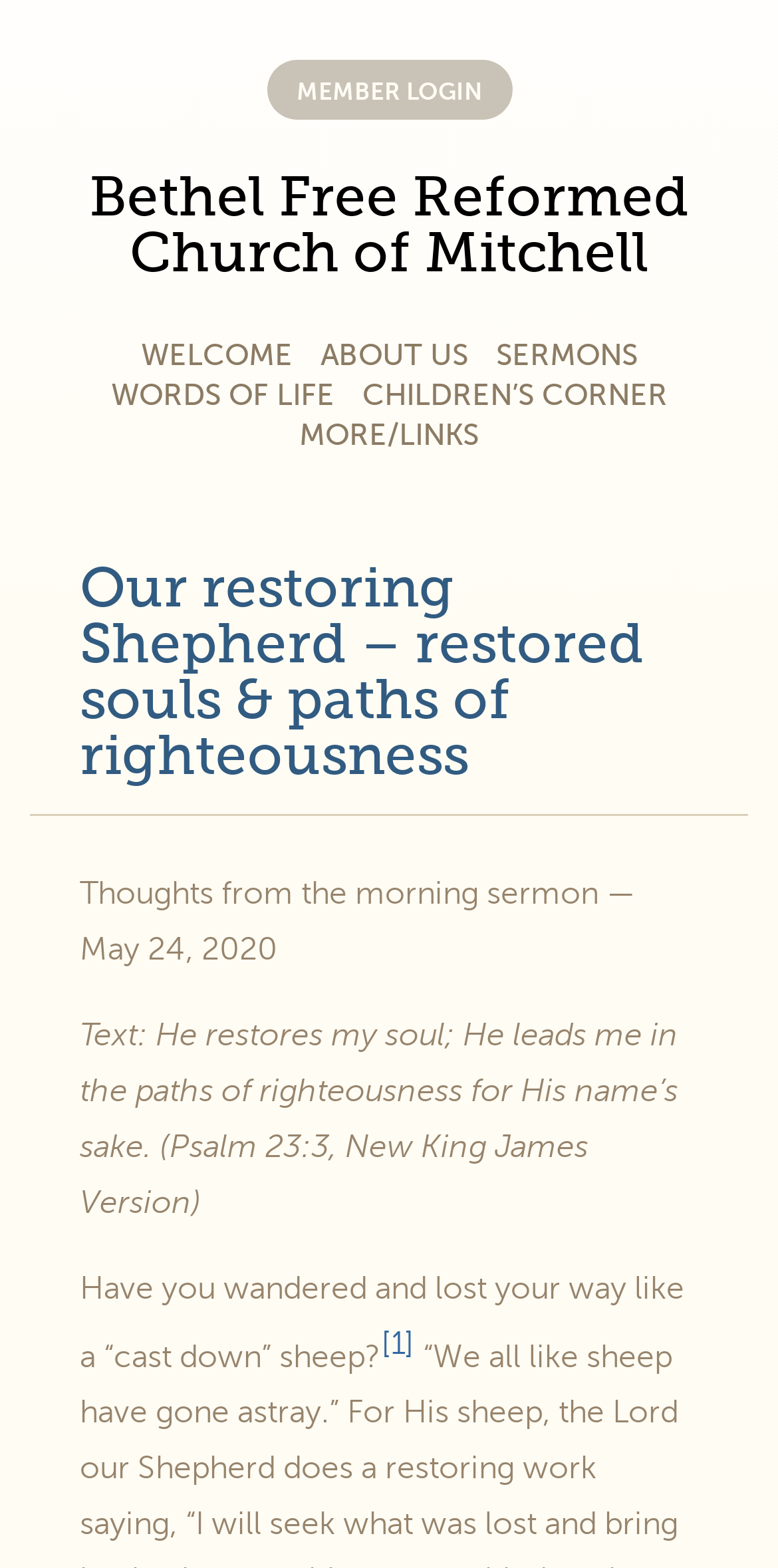Create a detailed summary of all the visual and textual information on the webpage.

The webpage is about the Bethel Free Reformed Church of Mitchell, located in Mitchell, Ontario, Canada. At the top of the page, there are several links, including "MEMBER LOGIN" on the top-right, and "Bethel Free Reformed Church of Mitchell" on the top-center. Below these links, there are five main navigation links: "WELCOME", "ABOUT US", "SERMONS", "WORDS OF LIFE", and "CHILDREN’S CORNER", which are evenly spaced across the top of the page.

The main content of the page is a sermon or devotional section, which starts with a heading that reads "Our restoring Shepherd – restored souls & paths of righteousness". Below this heading, there is a link with the same text, followed by a series of paragraphs. The first paragraph is titled "Thoughts from the morning sermon — May 24, 2020", and the subsequent paragraphs contain a Bible verse from Psalm 23:3 and a reflection on the verse. There is also a link with a superscript "[1]" at the bottom of the page.

On the top-right of the page, there is a link that reads "MORE/LINKS". Overall, the page has a simple and organized layout, with clear headings and concise text.